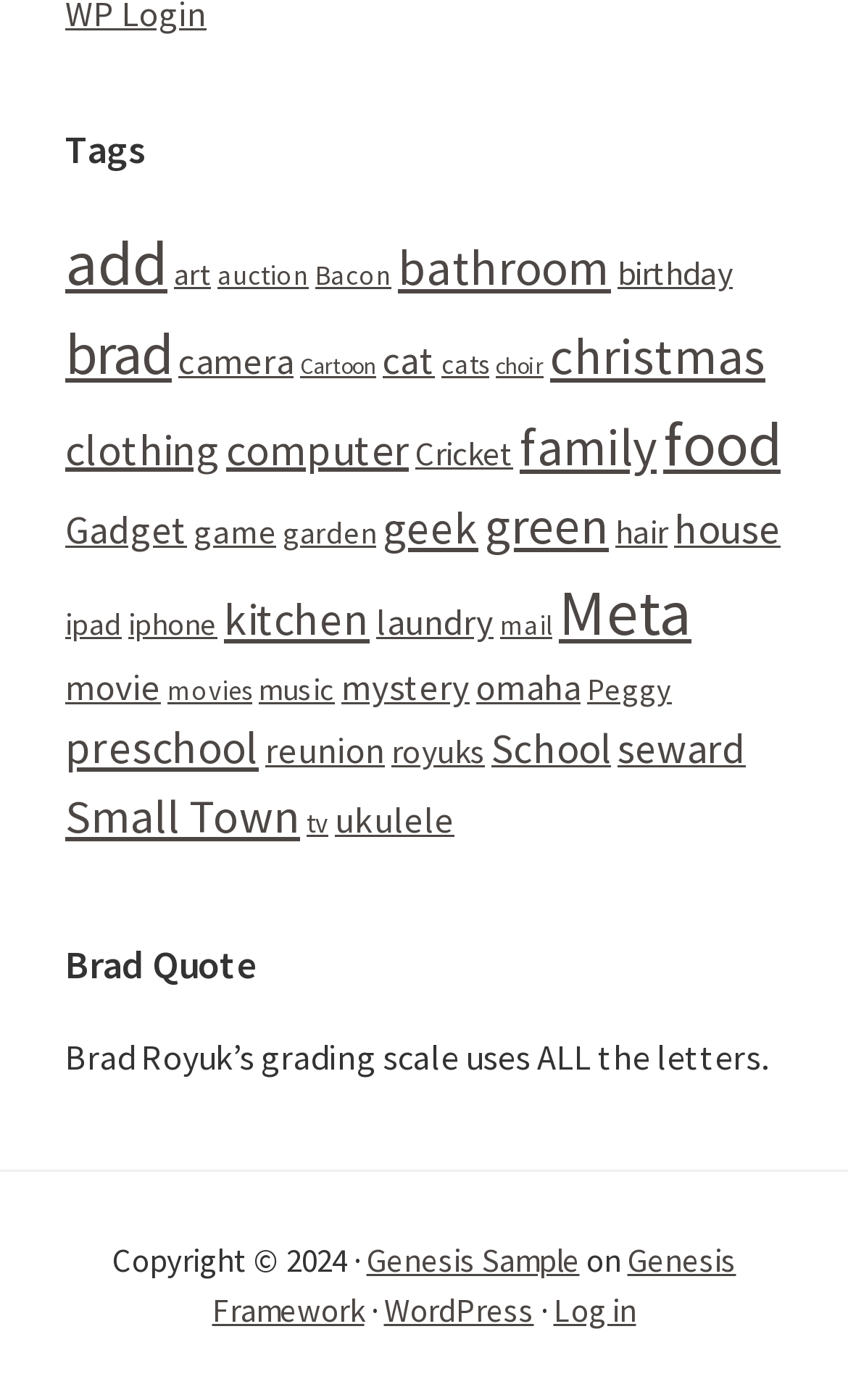Predict the bounding box coordinates of the UI element that matches this description: "camera". The coordinates should be in the format [left, top, right, bottom] with each value between 0 and 1.

[0.21, 0.242, 0.346, 0.274]